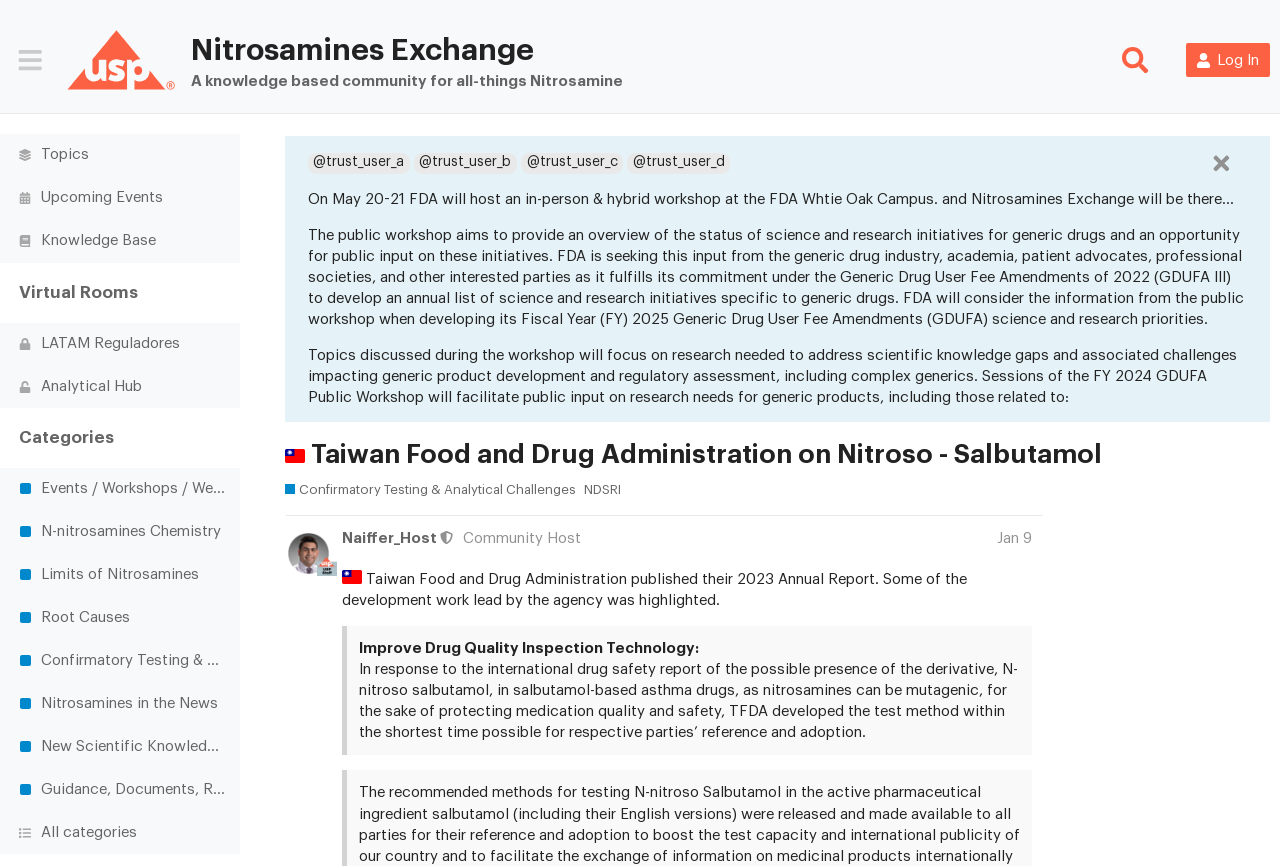What is the deadline for submitting a comment on the public docket? Look at the image and give a one-word or short phrase answer.

June 21, 2024